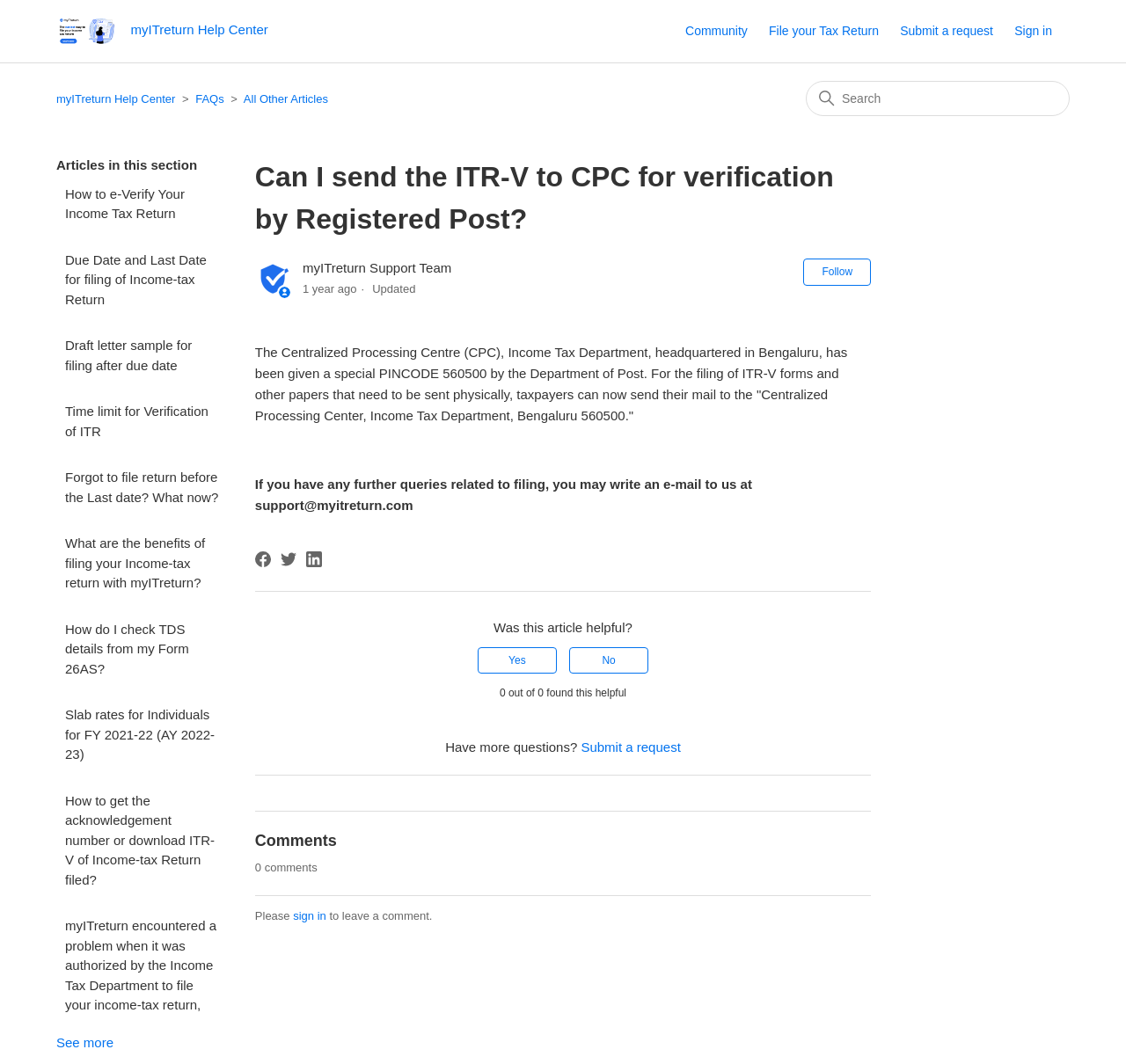How many comments are there on this article?
Deliver a detailed and extensive answer to the question.

According to the article, there are 0 comments, as indicated by the text '0 comments'.